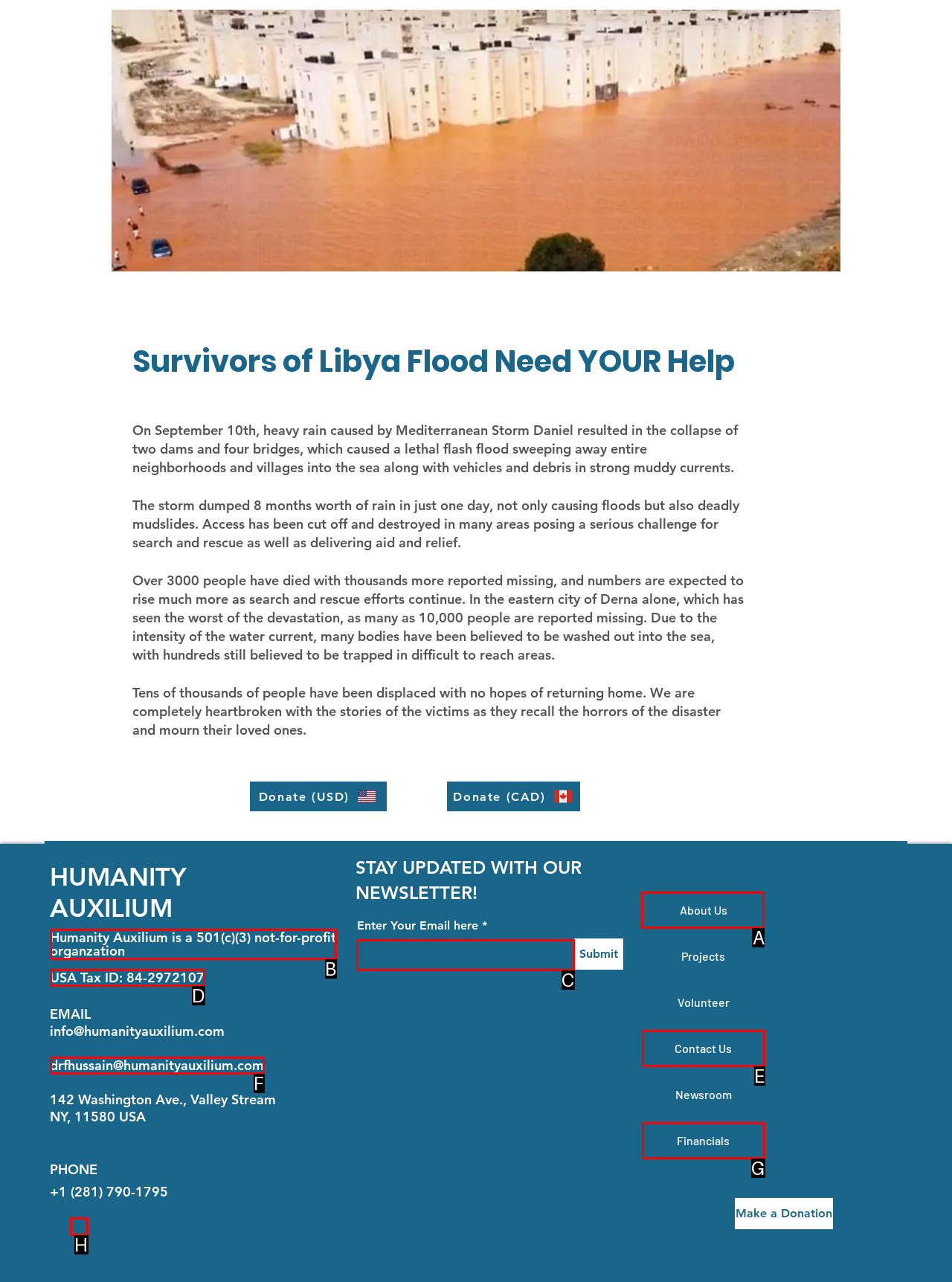Please indicate which HTML element should be clicked to fulfill the following task: View About Us page. Provide the letter of the selected option.

A